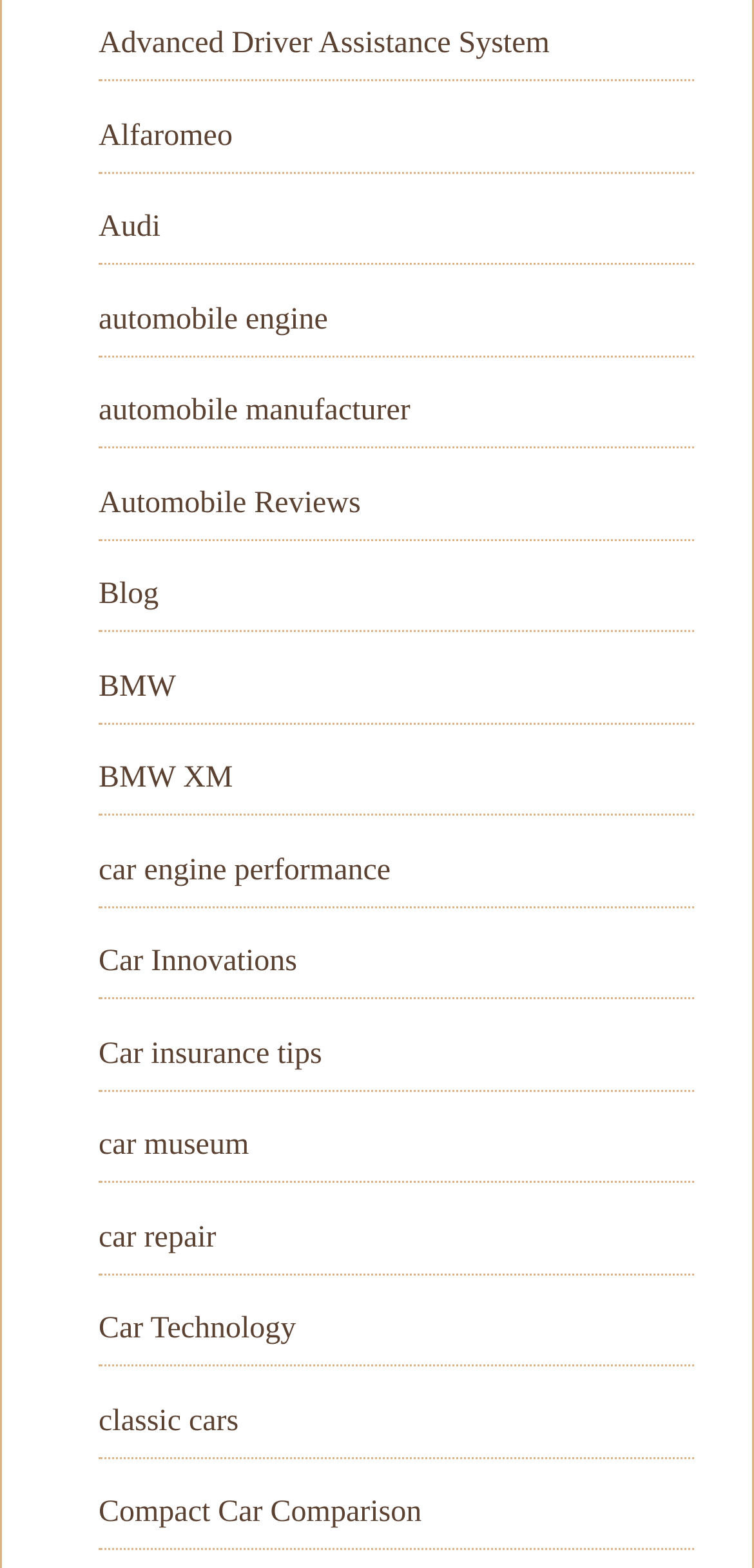Based on the element description Compact Car Comparison, identify the bounding box of the UI element in the given webpage screenshot. The coordinates should be in the format (top-left x, top-left y, bottom-right x, bottom-right y) and must be between 0 and 1.

[0.131, 0.954, 0.559, 0.975]